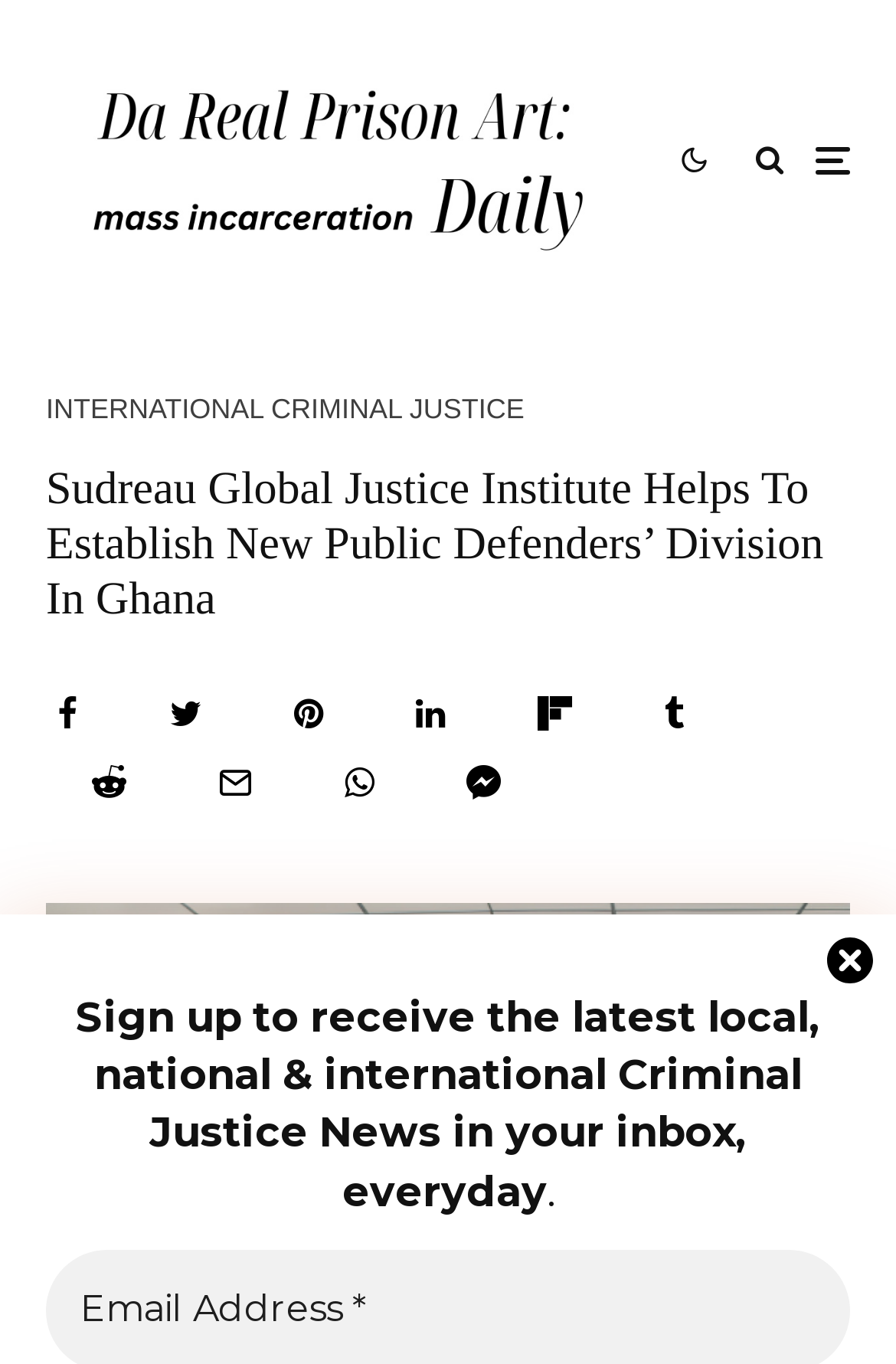Locate the bounding box coordinates of the element that should be clicked to fulfill the instruction: "Read about international criminal justice".

[0.051, 0.285, 0.585, 0.318]